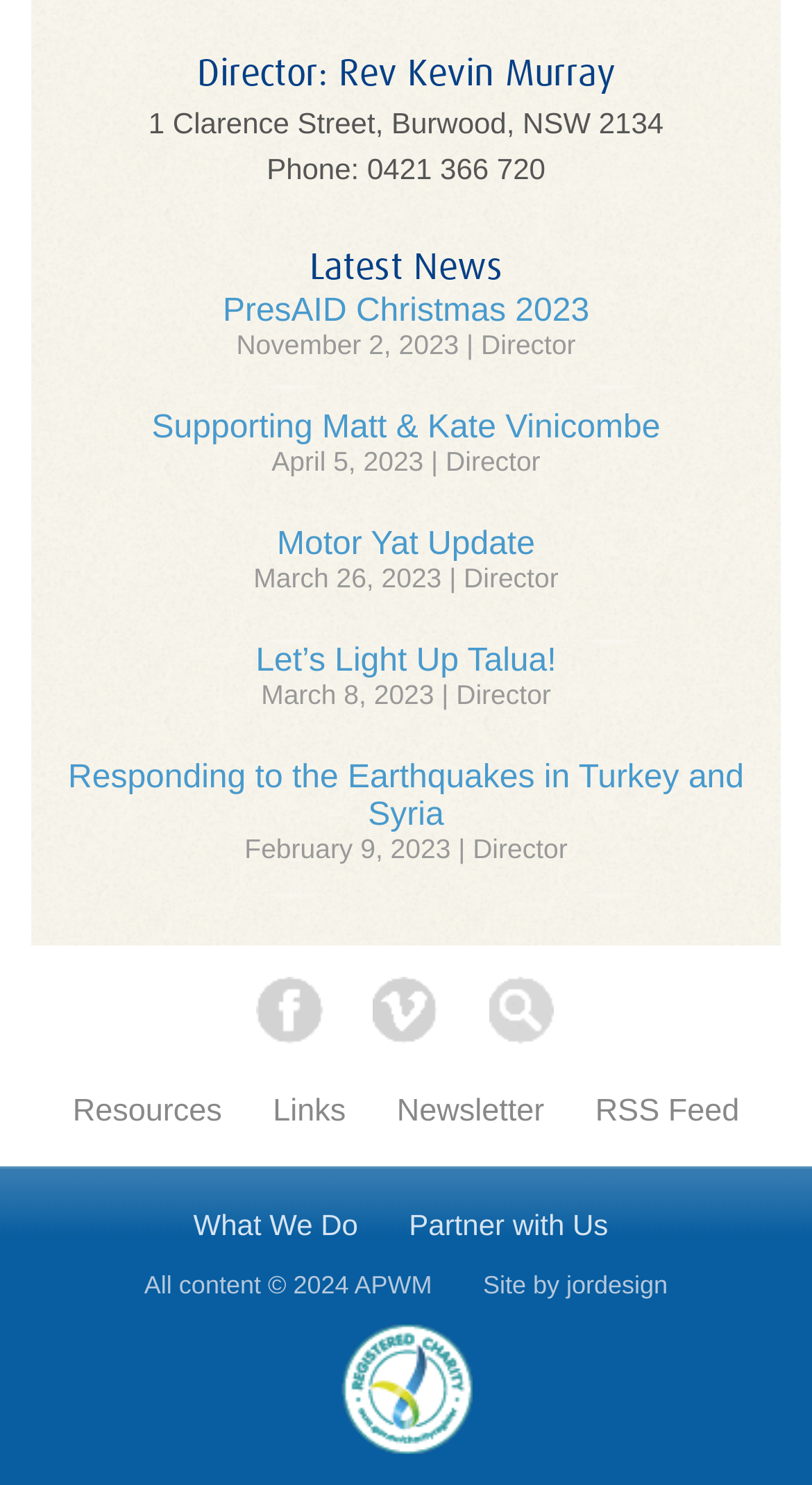Specify the bounding box coordinates of the area that needs to be clicked to achieve the following instruction: "View Director's profile".

[0.242, 0.038, 0.758, 0.063]